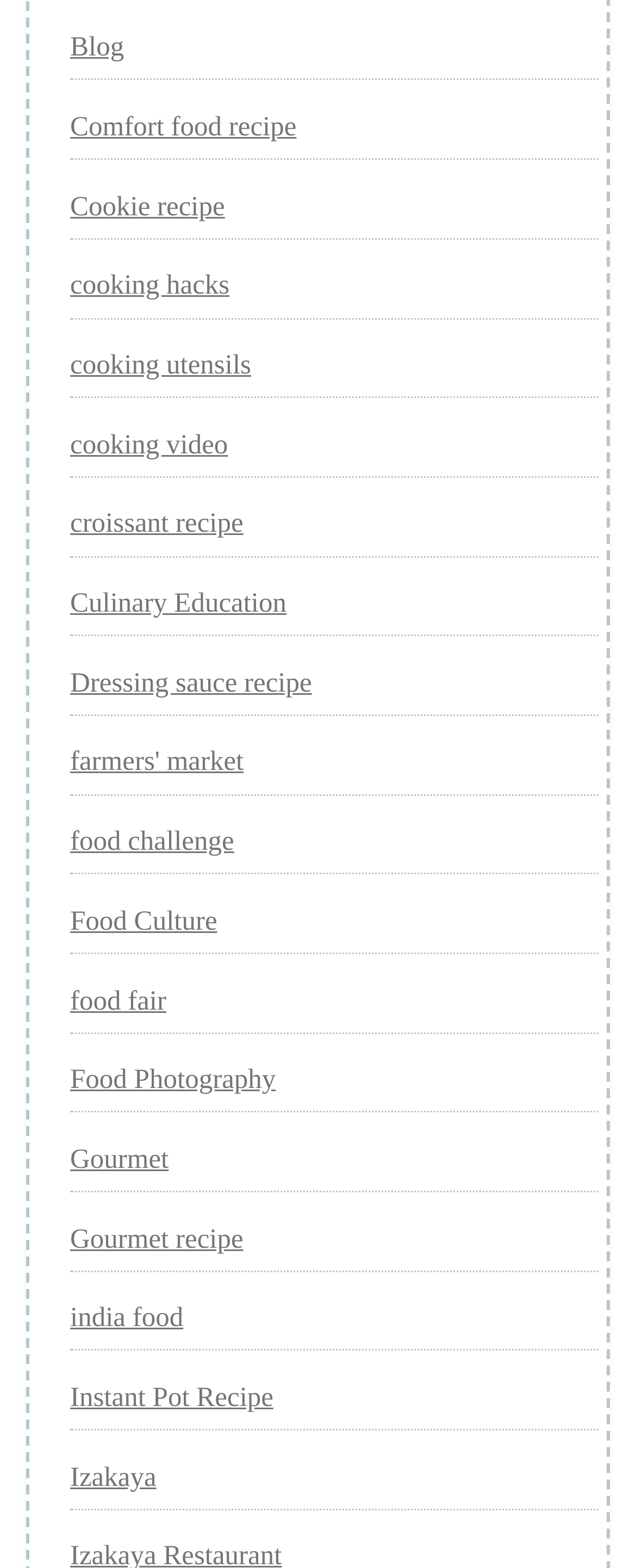Please predict the bounding box coordinates (top-left x, top-left y, bottom-right x, bottom-right y) for the UI element in the screenshot that fits the description: Gourmet

[0.11, 0.729, 0.265, 0.749]